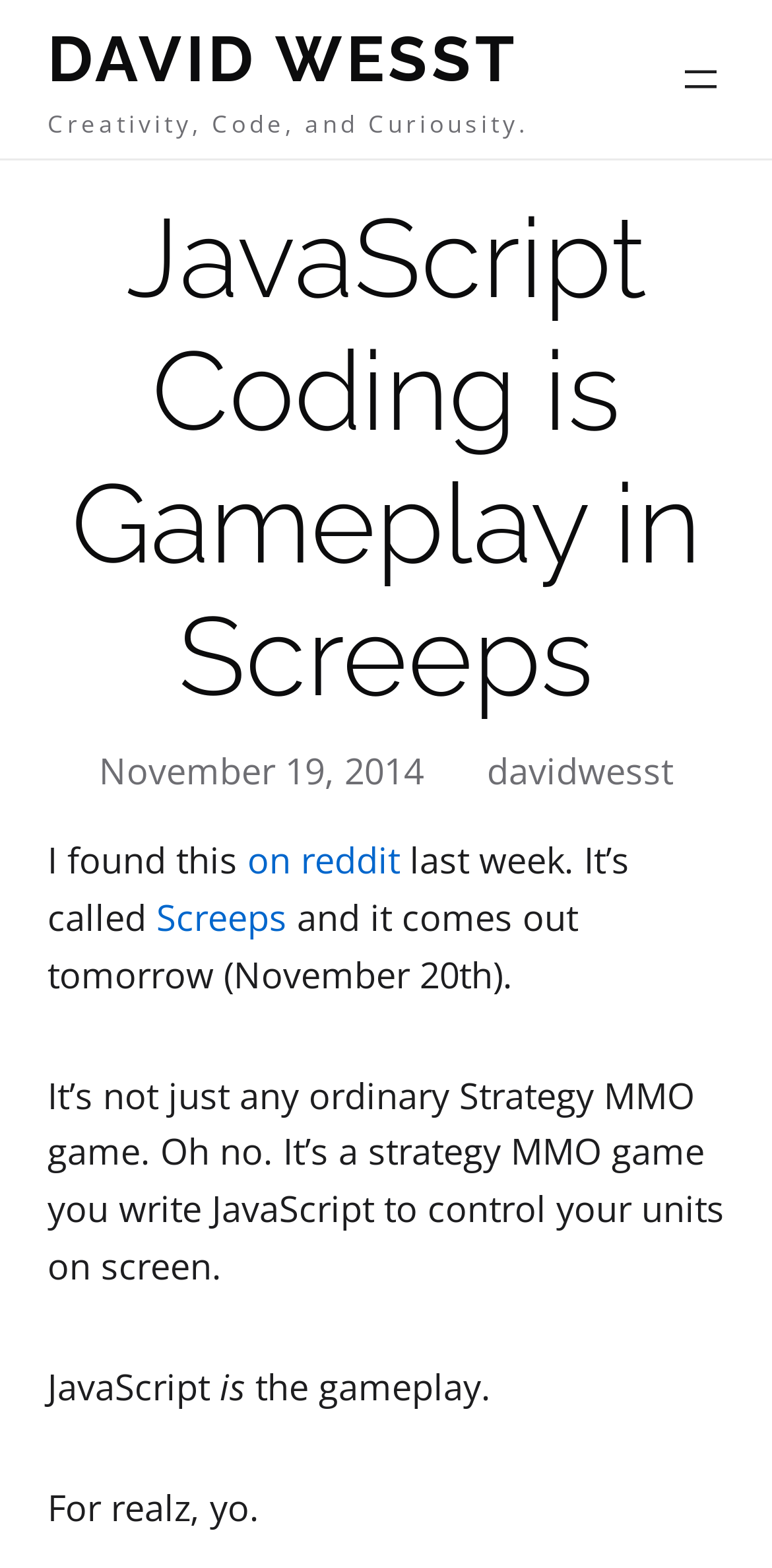What is unique about the gameplay of Screeps?
Refer to the image and provide a detailed answer to the question.

According to the text, what makes Screeps unique is that it's a strategy MMO game where you write JavaScript to control your units on screen, which is mentioned in the sentence 'It’s a strategy MMO game you write JavaScript to control your units on screen.'